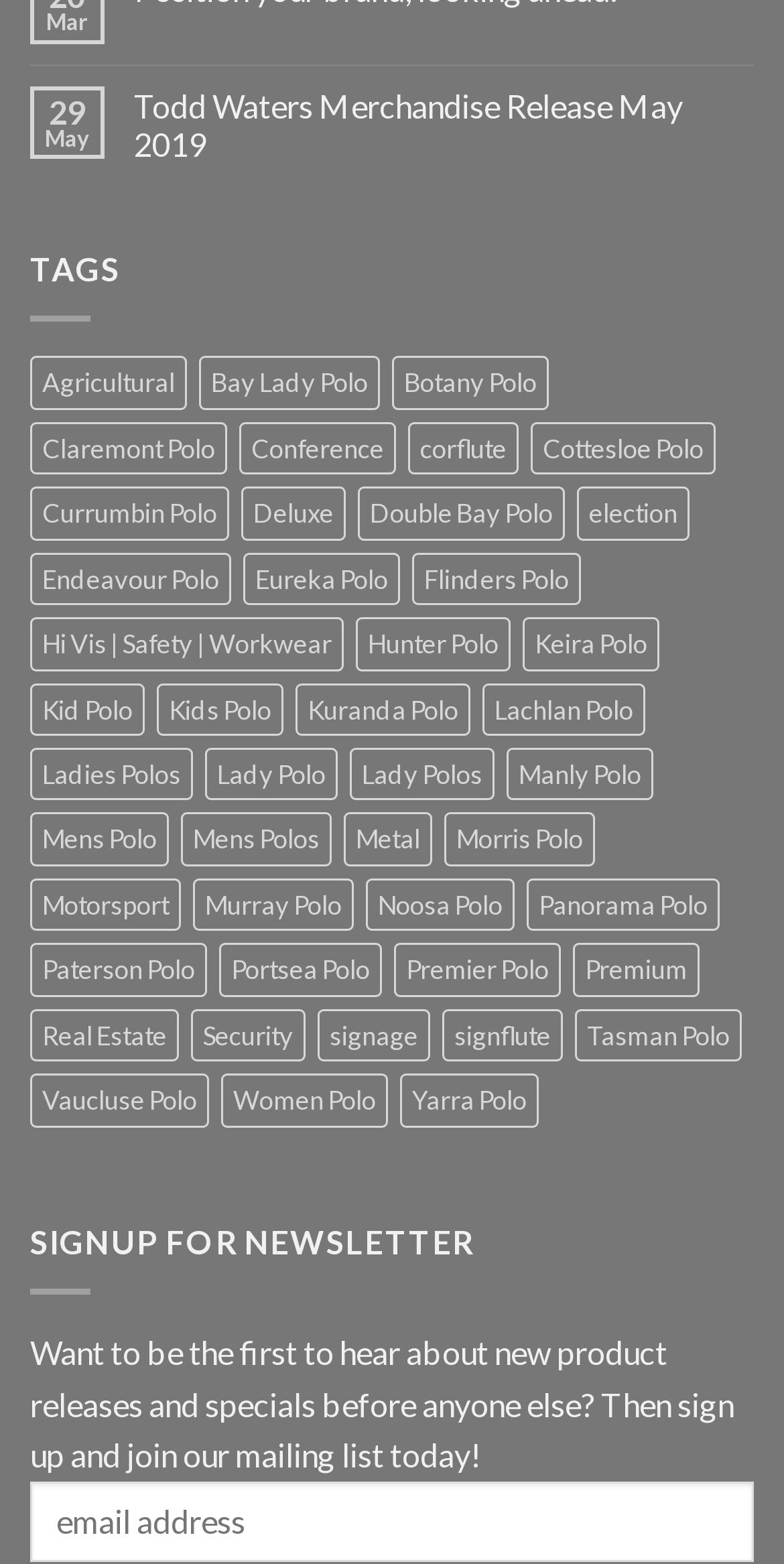Find the bounding box coordinates for the HTML element described as: "election". The coordinates should consist of four float values between 0 and 1, i.e., [left, top, right, bottom].

[0.736, 0.311, 0.879, 0.345]